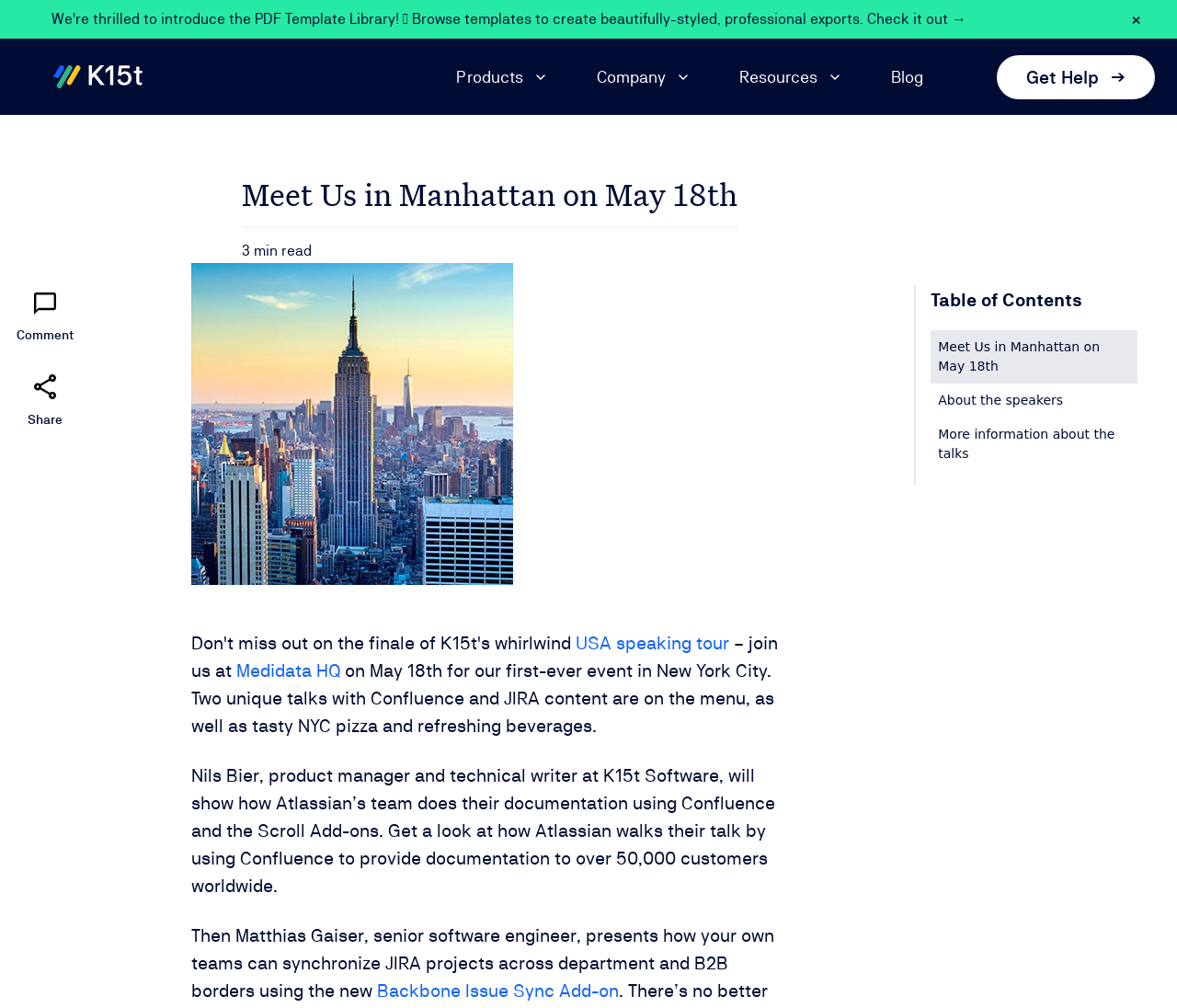Find the bounding box coordinates for the UI element that matches this description: "Backbone Issue Sync Add-on".

[0.32, 0.972, 0.525, 0.994]